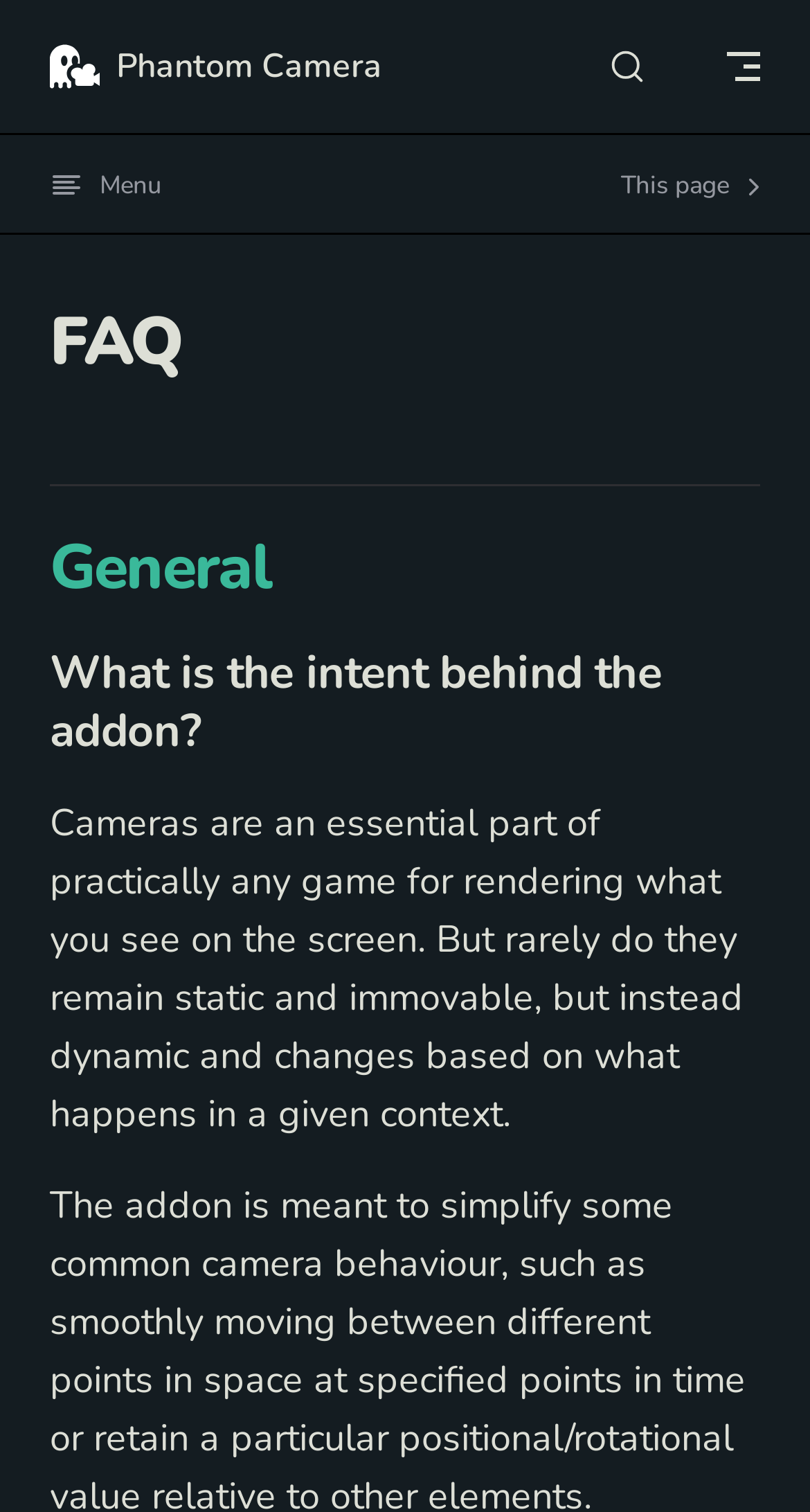Please predict the bounding box coordinates (top-left x, top-left y, bottom-right x, bottom-right y) for the UI element in the screenshot that fits the description: Phantom Camera

[0.062, 0.0, 0.472, 0.088]